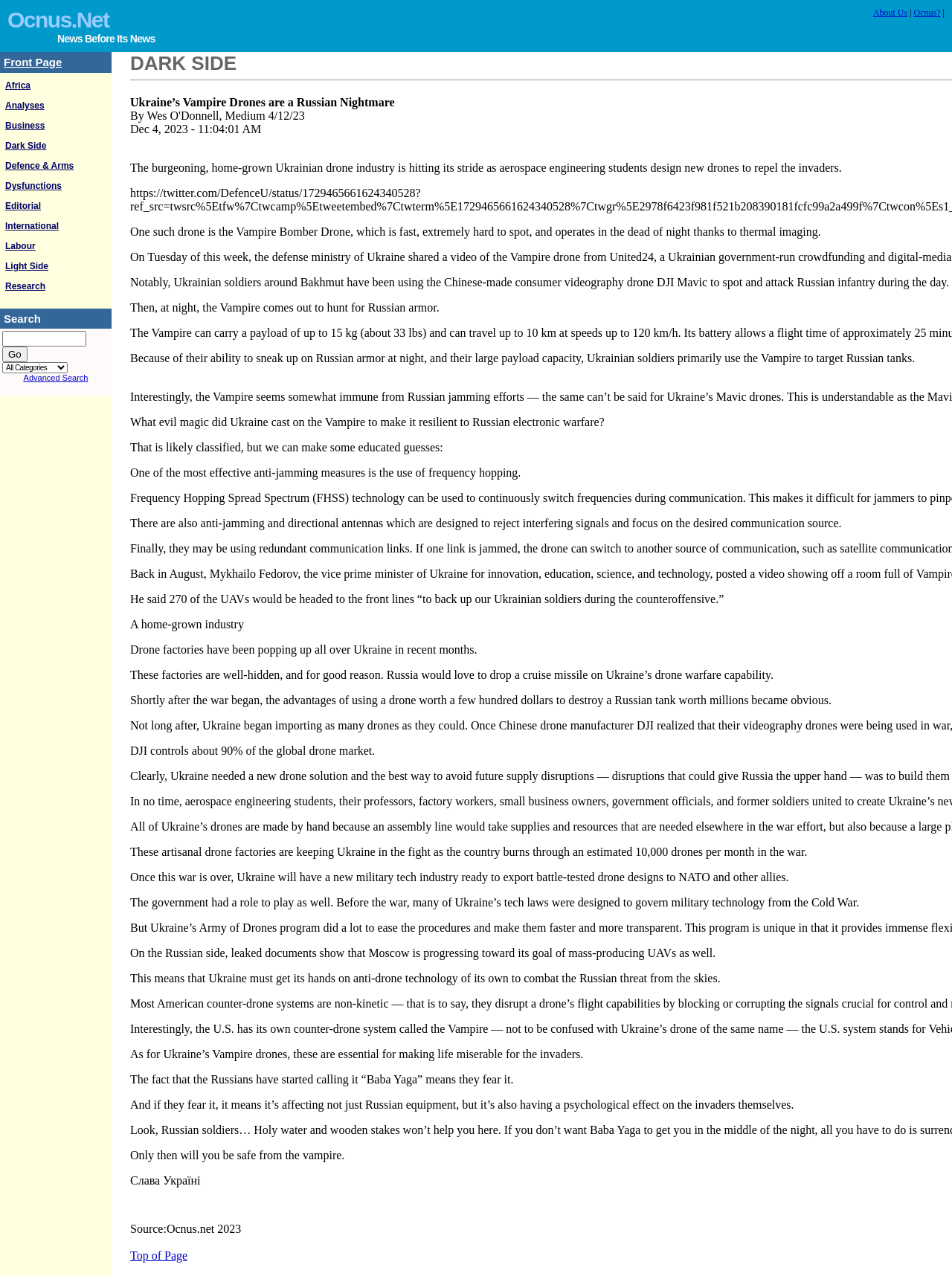Bounding box coordinates are specified in the format (top-left x, top-left y, bottom-right x, bottom-right y). All values are floating point numbers bounded between 0 and 1. Please provide the bounding box coordinate of the region this sentence describes: sinusitis

None